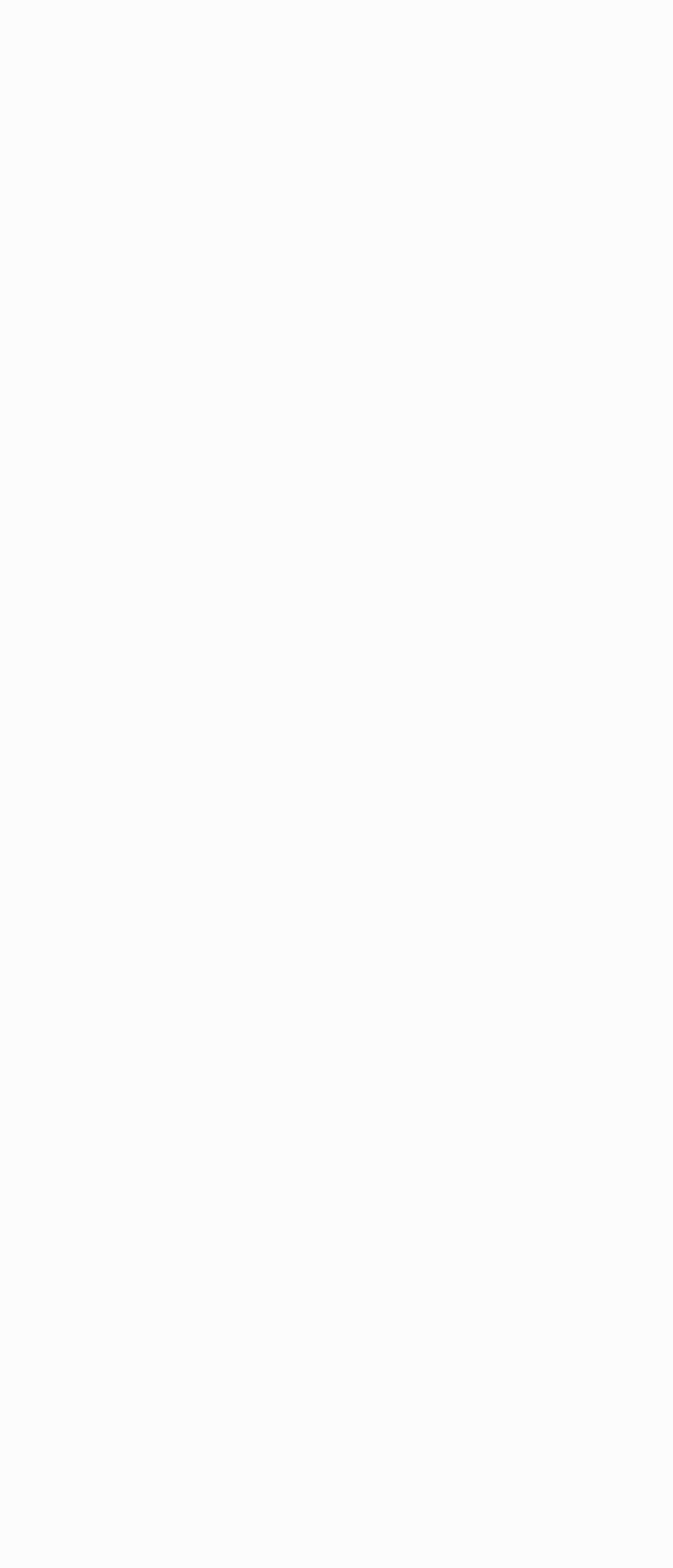Extract the bounding box coordinates of the UI element described by: "alt="TNT Sports"". The coordinates should include four float numbers ranging from 0 to 1, e.g., [left, top, right, bottom].

[0.654, 0.817, 0.859, 0.845]